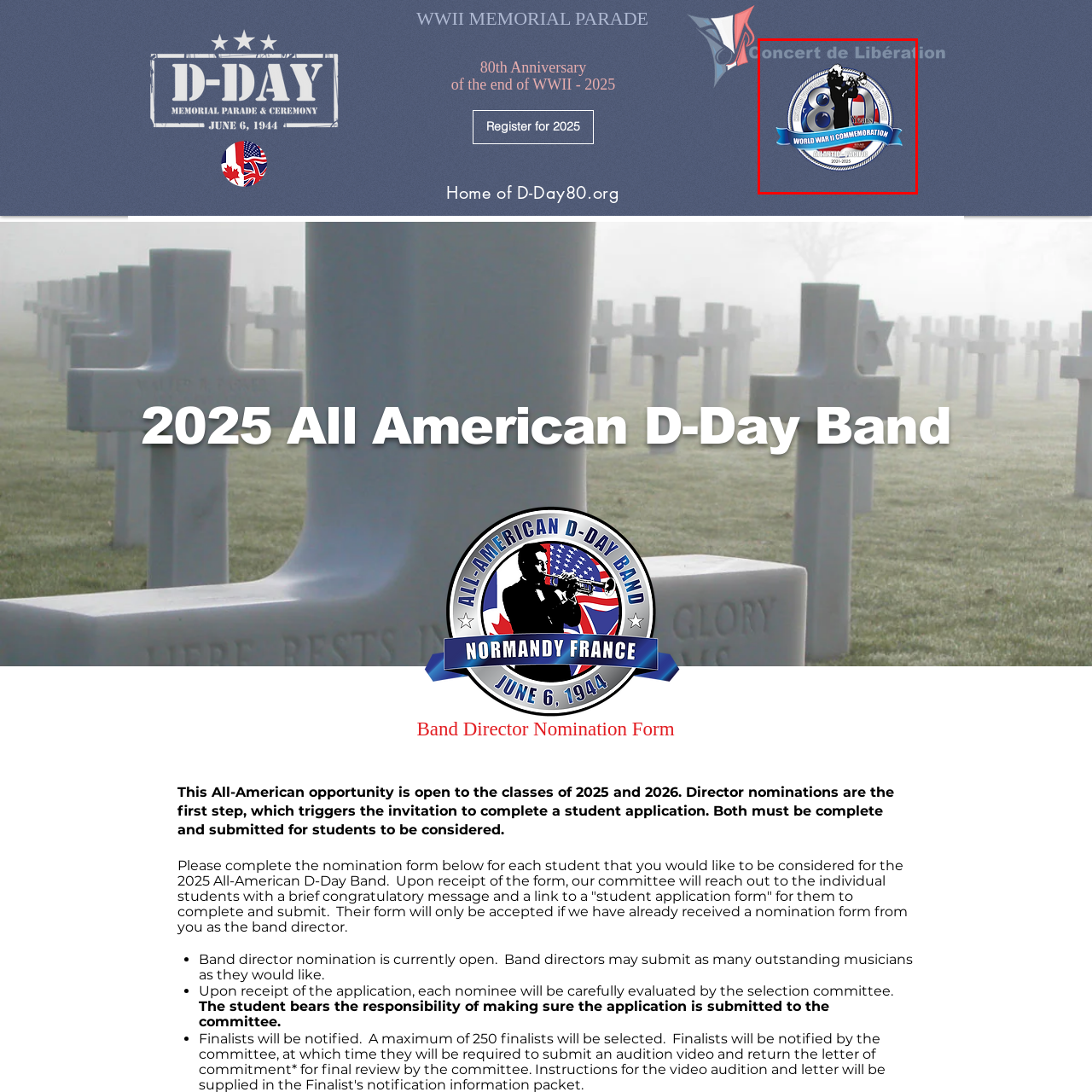Take a close look at the image outlined by the red bounding box and give a detailed response to the subsequent question, with information derived from the image: What is the text on the banner?

The caption describes the emblem as having a decorative border with a banner that flows beneath the musician's silhouette, and this banner prominently displays the text 'WORLD WAR II COMMEMORATION'.